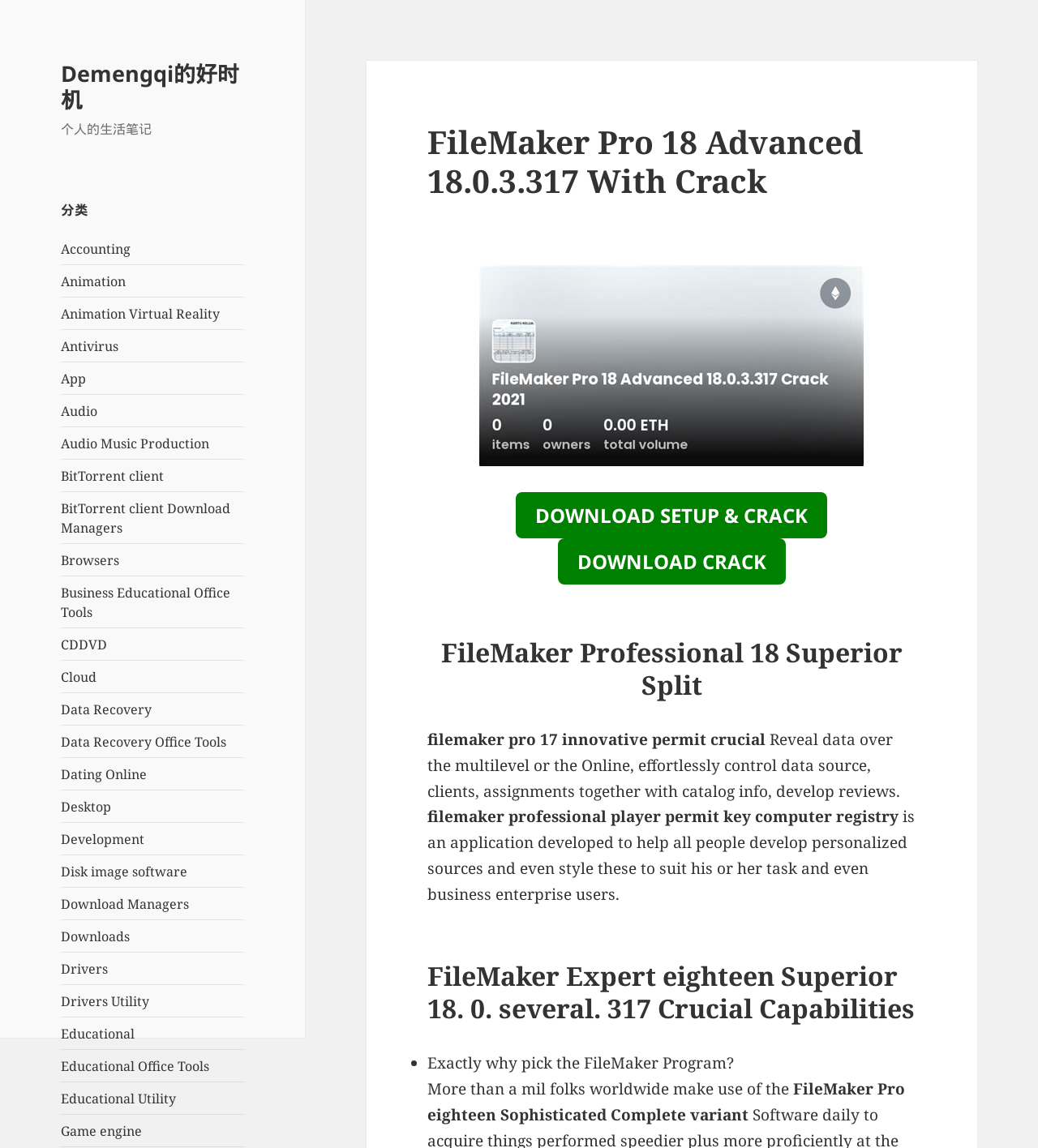Based on the image, provide a detailed and complete answer to the question: 
What is the software being described?

Based on the webpage content, the software being described is FileMaker Pro 18 Advanced, which is a database application that allows users to create personalized sources and style them to suit their task and business enterprise users.